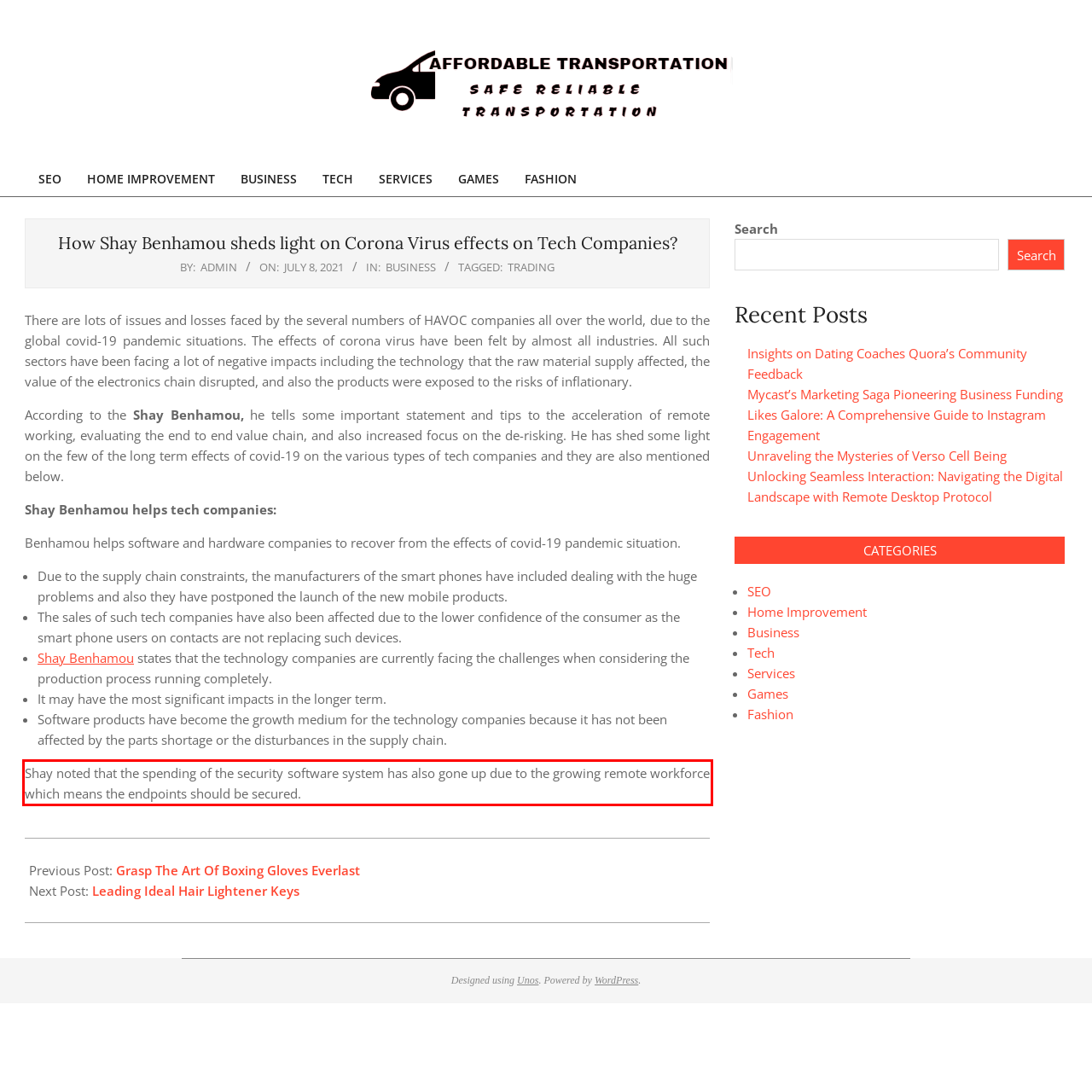With the given screenshot of a webpage, locate the red rectangle bounding box and extract the text content using OCR.

Shay noted that the spending of the security software system has also gone up due to the growing remote workforce which means the endpoints should be secured.